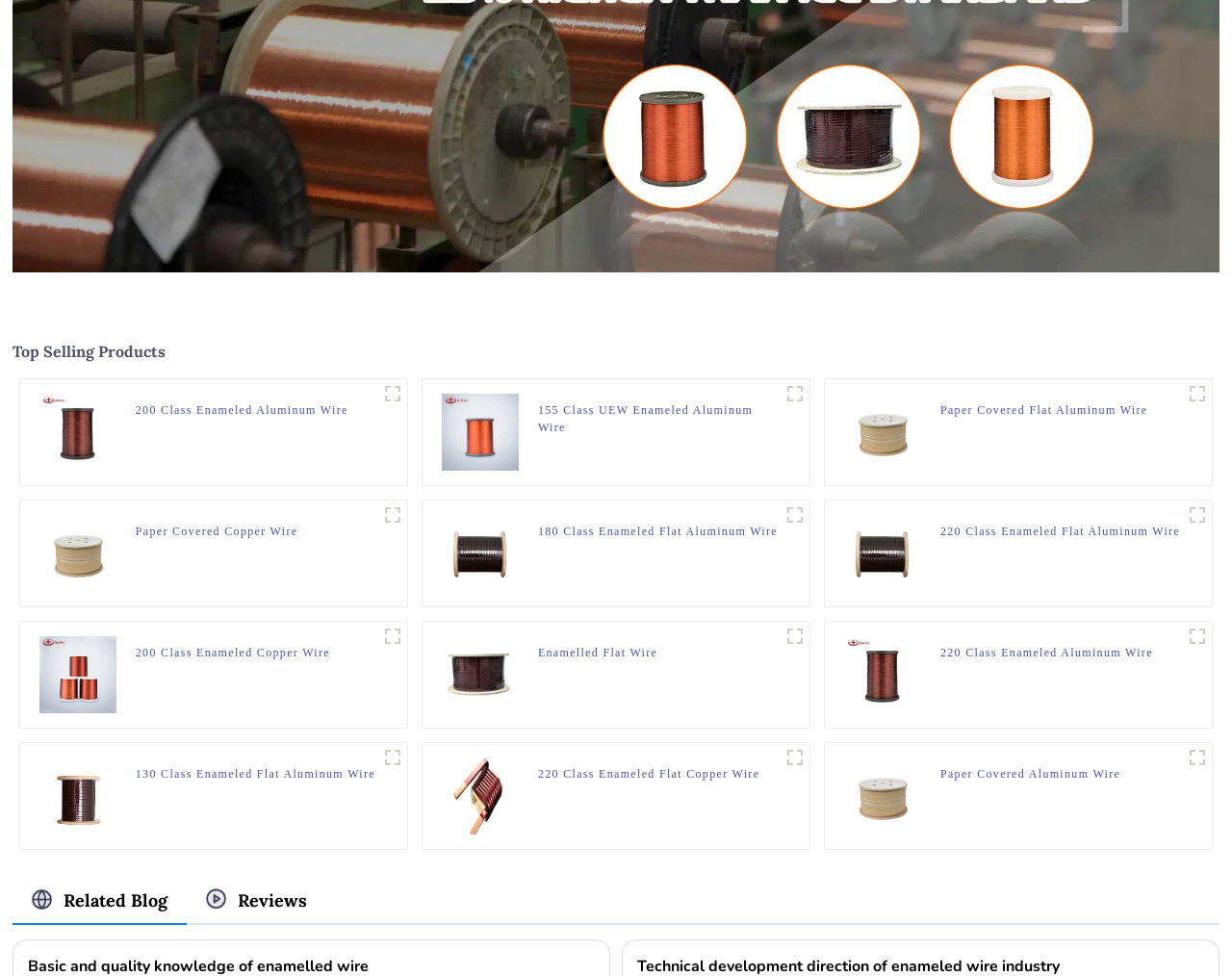What is the name of the product with the image '纸包线'?
Answer with a single word or short phrase according to what you see in the image.

Paper Covered Flat Aluminum Wire